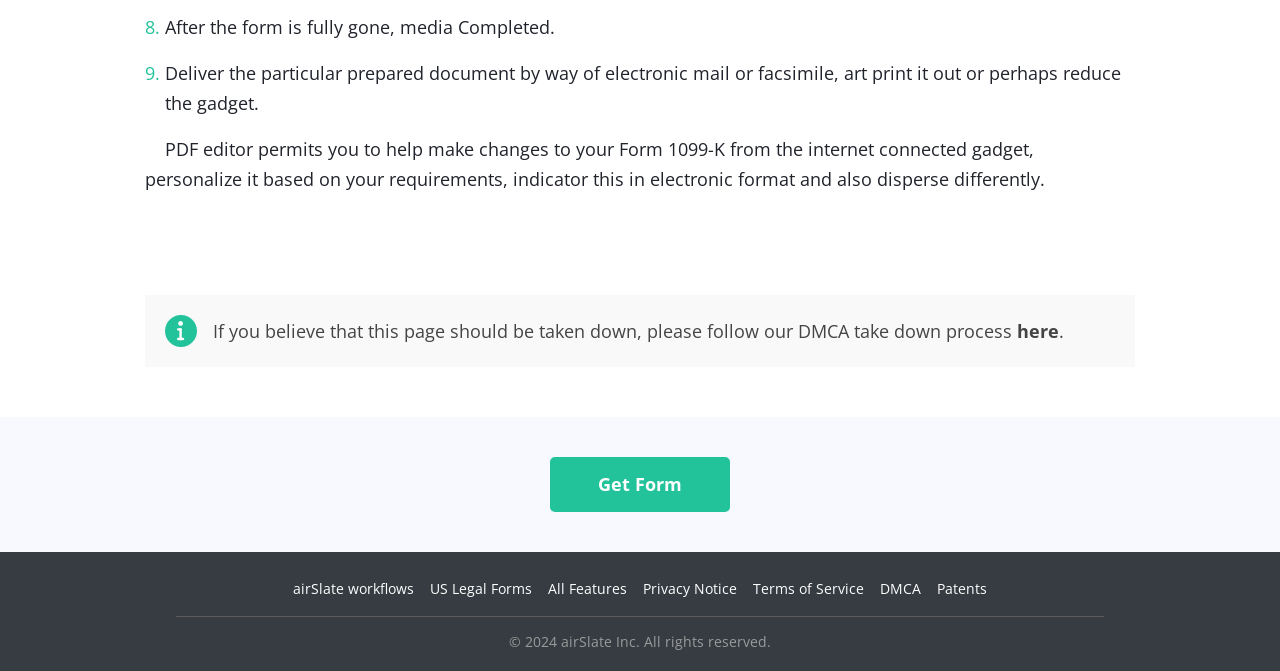Locate the bounding box coordinates of the area that needs to be clicked to fulfill the following instruction: "View US Legal Forms". The coordinates should be in the format of four float numbers between 0 and 1, namely [left, top, right, bottom].

[0.336, 0.863, 0.416, 0.891]